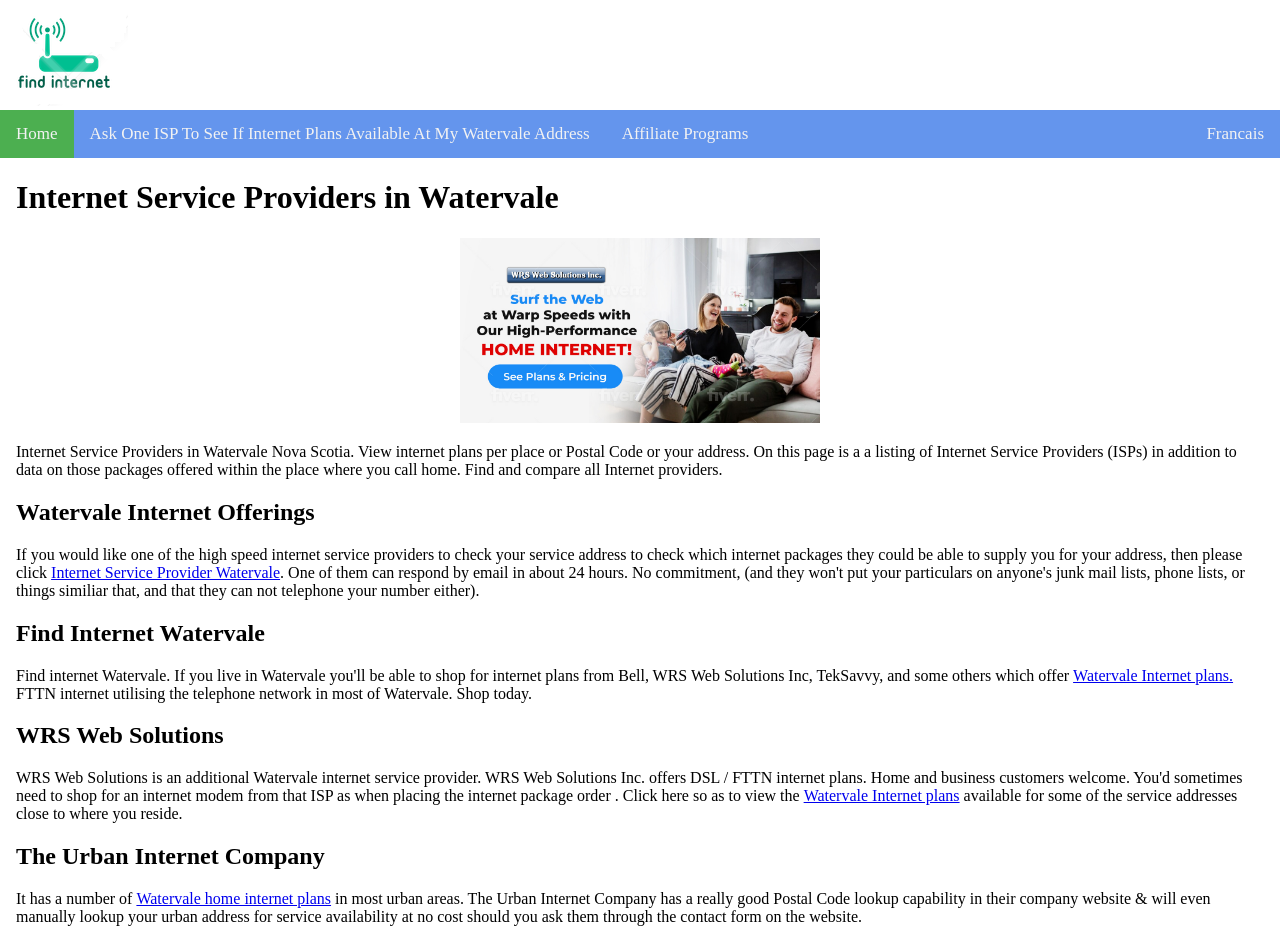How many internet service providers are listed on this webpage?
Please answer the question as detailed as possible based on the image.

Based on the webpage's content, at least three internet service providers are listed, including WRS Web Solutions and The Urban Internet Company. There may be more providers listed, but these two are explicitly mentioned.